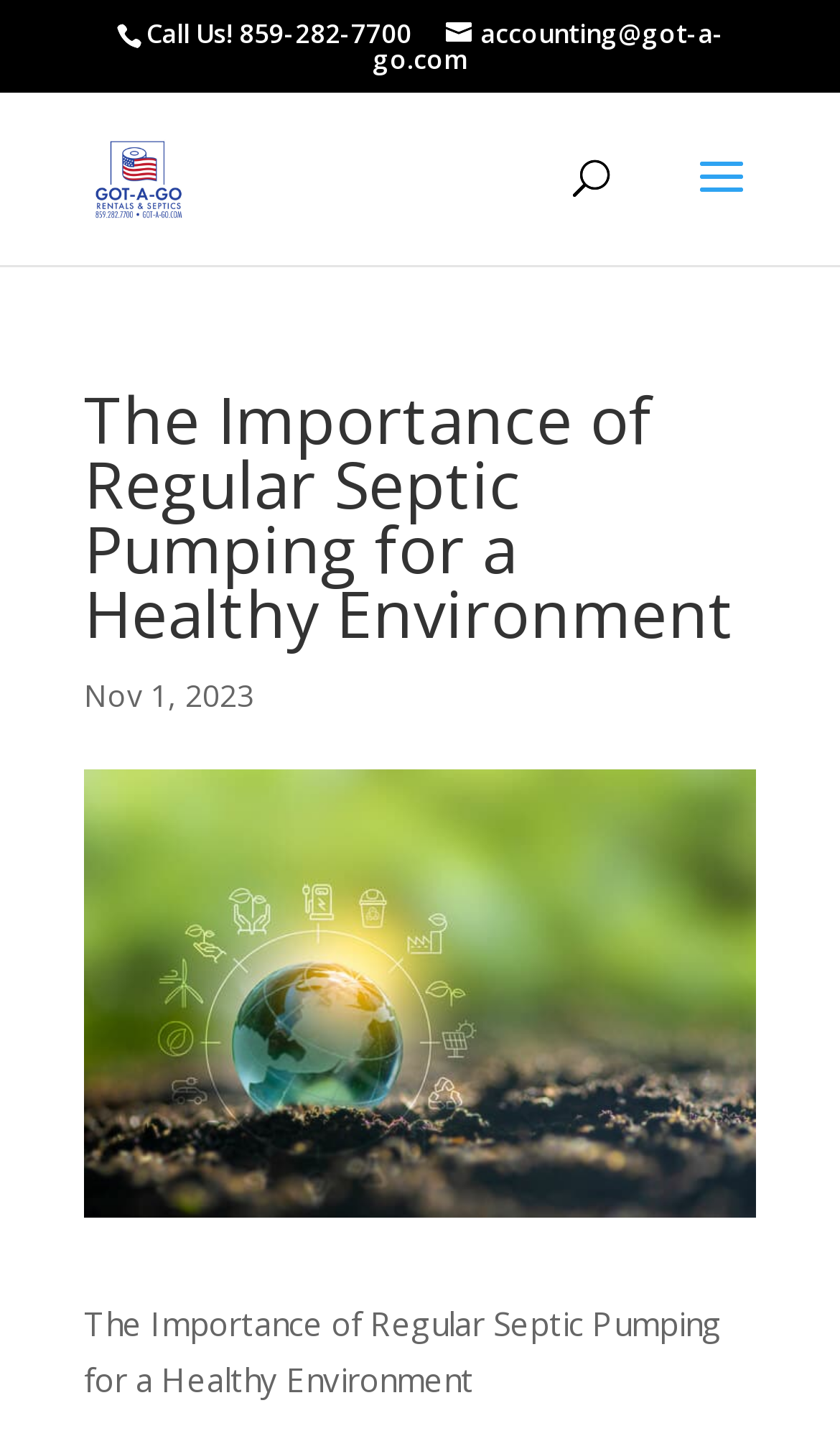What is the phone number to call?
Please provide a comprehensive answer based on the details in the screenshot.

I found the phone number by looking at the StaticText element with the text 'Call Us! 859-282-7700' located at the top of the webpage.